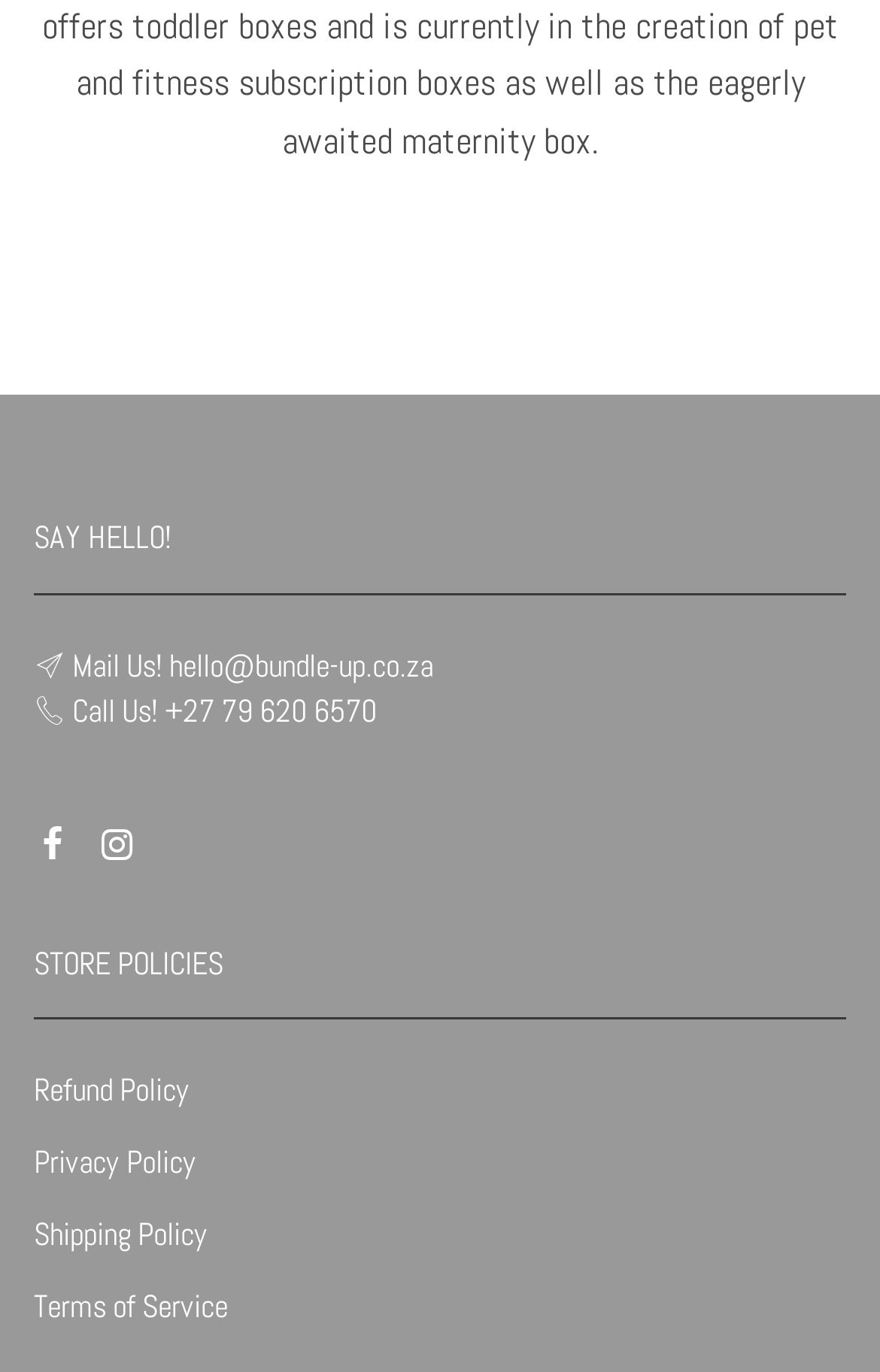Provide the bounding box coordinates for the UI element that is described as: "Privacy Policy".

[0.038, 0.821, 0.223, 0.873]